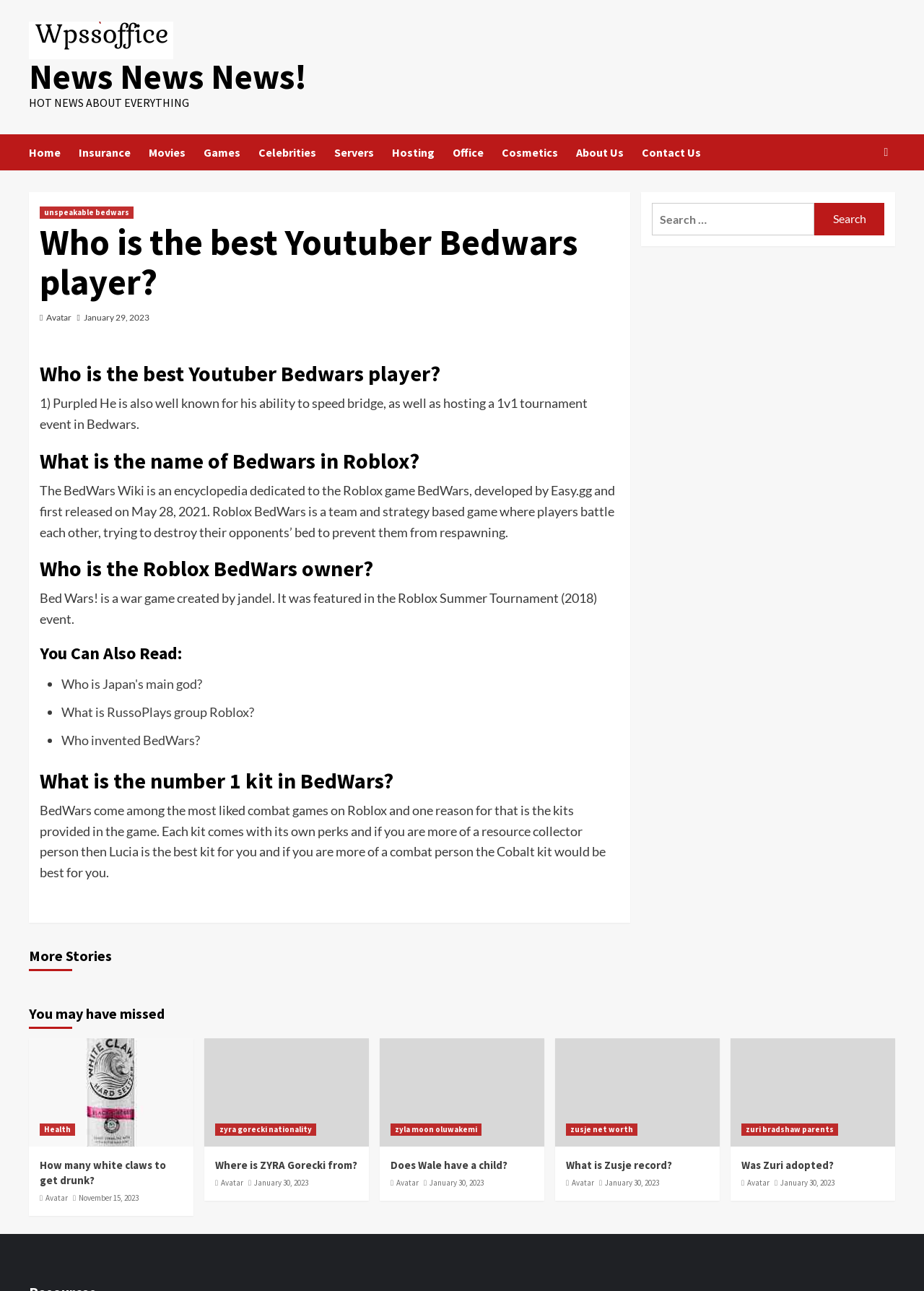What is the best kit for a resource collector in BedWars?
Provide a detailed and well-explained answer to the question.

The answer can be found in the article section where it mentions 'Each kit comes with its own perks and if you are more of a resource collector person then Lucia is the best kit for you...'